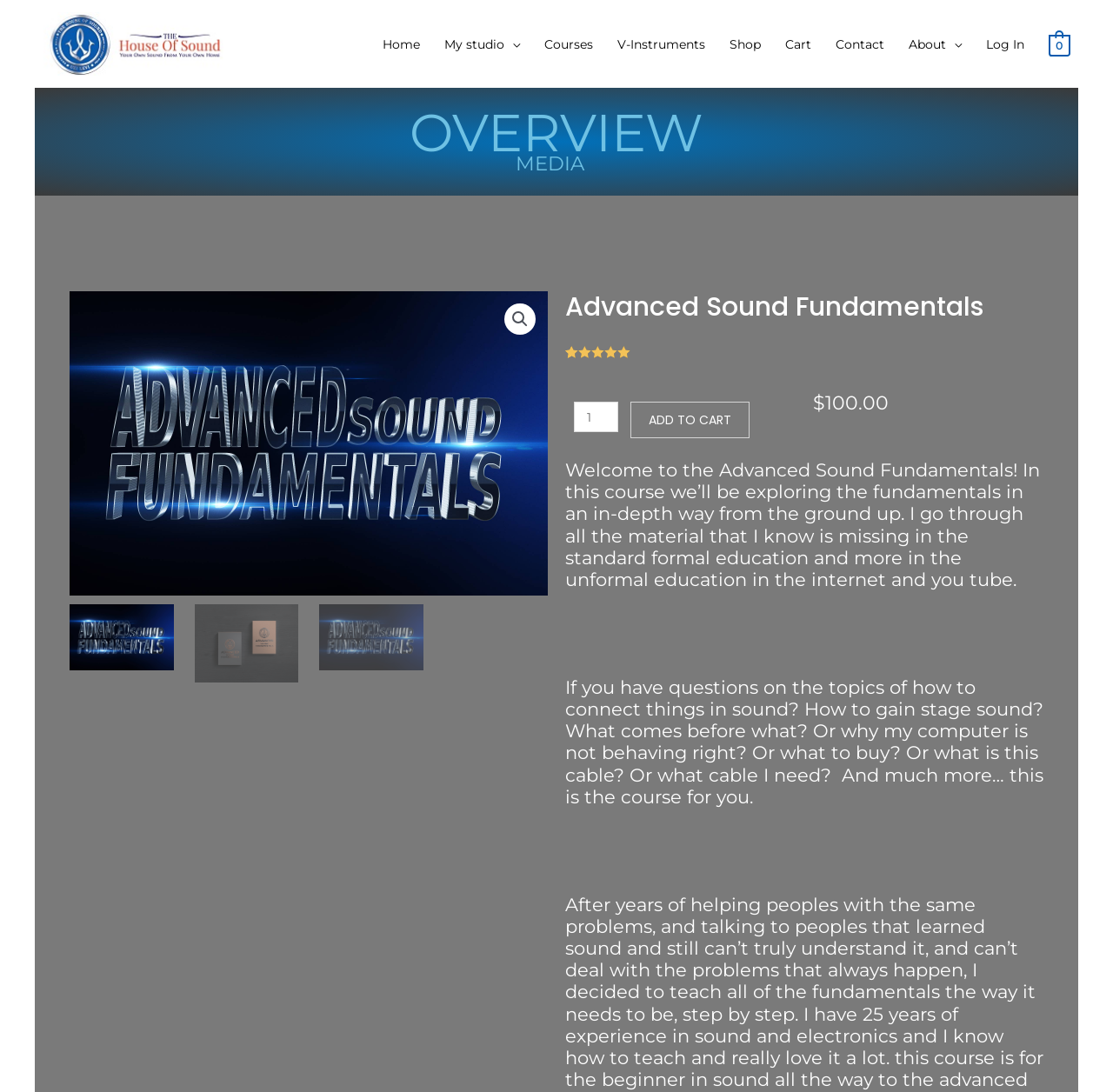Indicate the bounding box coordinates of the element that must be clicked to execute the instruction: "View the 'MEDIA' section". The coordinates should be given as four float numbers between 0 and 1, i.e., [left, top, right, bottom].

[0.463, 0.139, 0.525, 0.161]